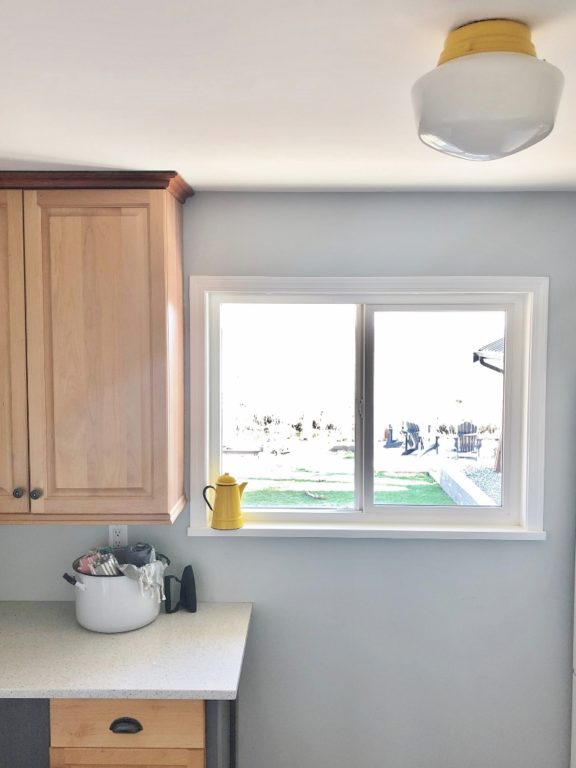Respond to the question below with a single word or phrase: Are the walls gray?

Yes